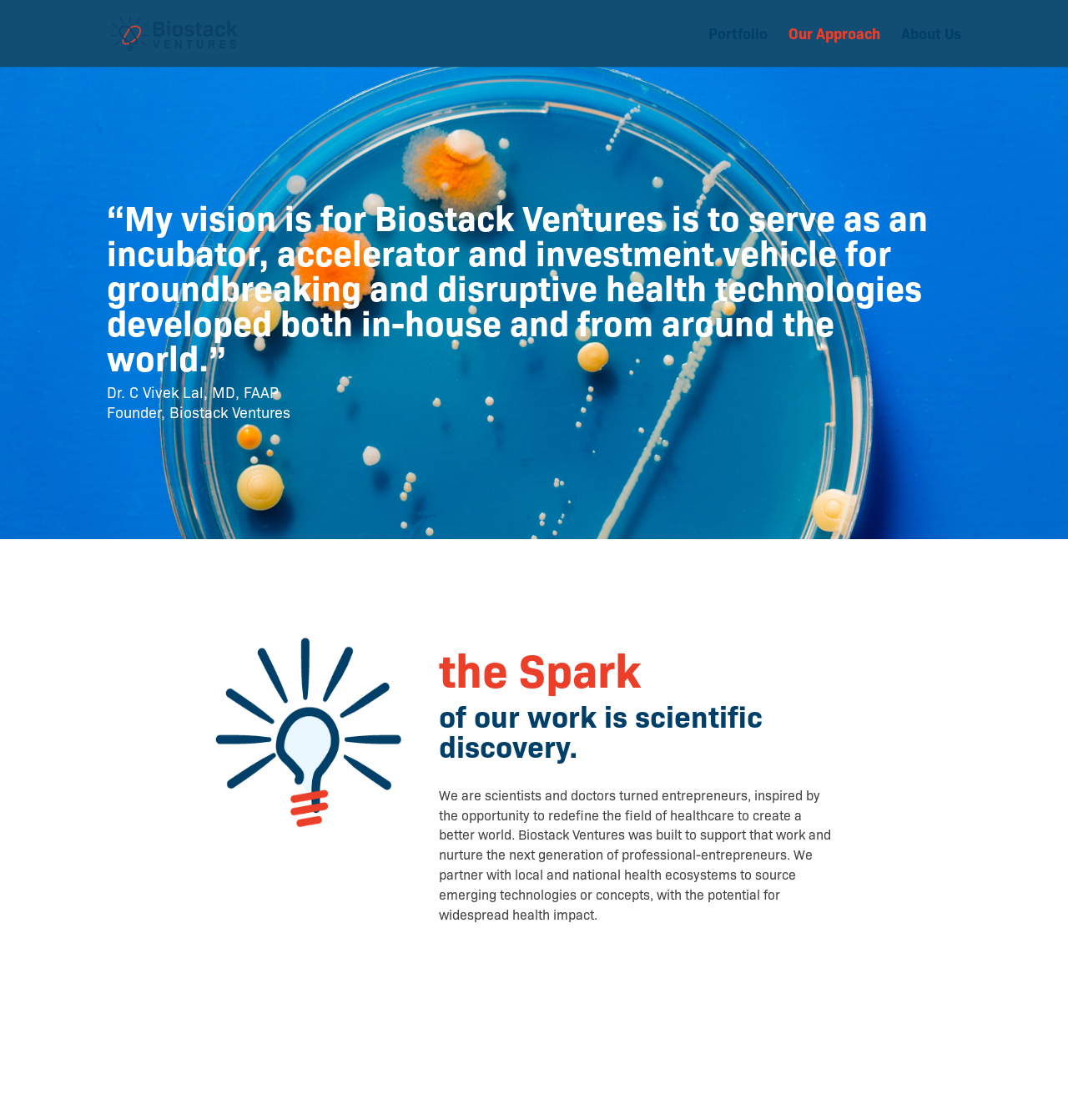What is the main heading displayed on the webpage? Please provide the text.

“My vision is for Biostack Ventures is to serve as an incubator, accelerator and investment vehicle for groundbreaking and disruptive health technologies developed both in-house and from around the world.”